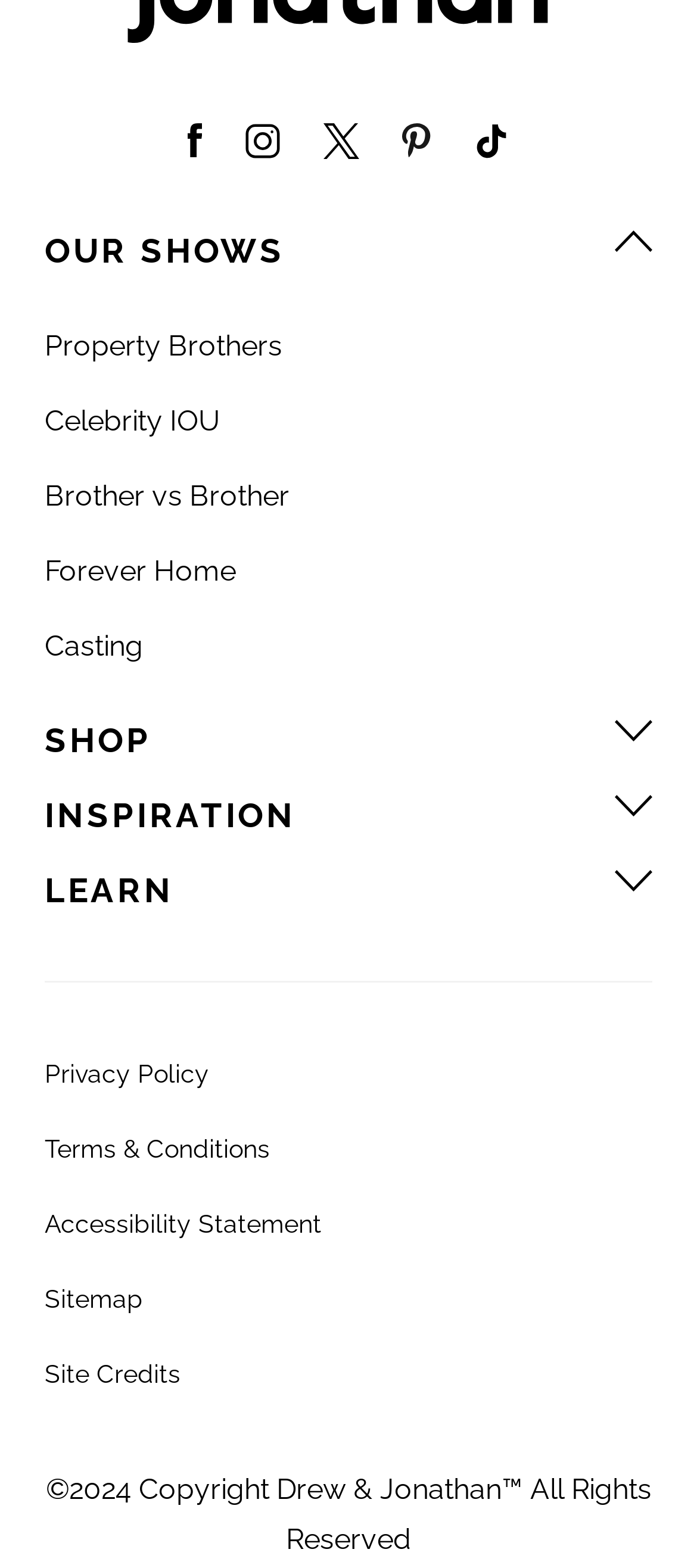Highlight the bounding box coordinates of the region I should click on to meet the following instruction: "Go to SHOP section".

[0.064, 0.459, 0.936, 0.484]